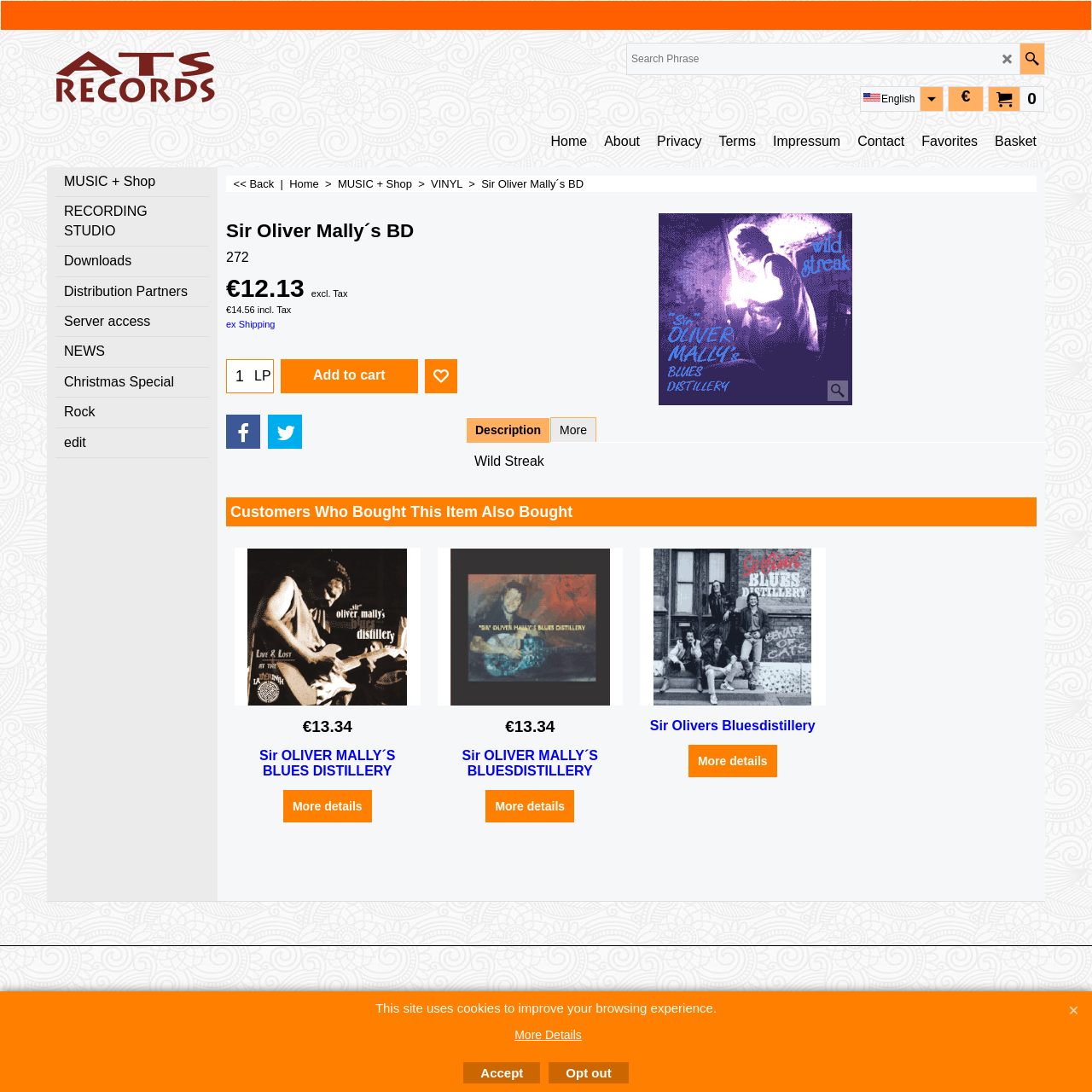Find and extract the text of the primary heading on the webpage.

Sir Oliver Mally´s BD